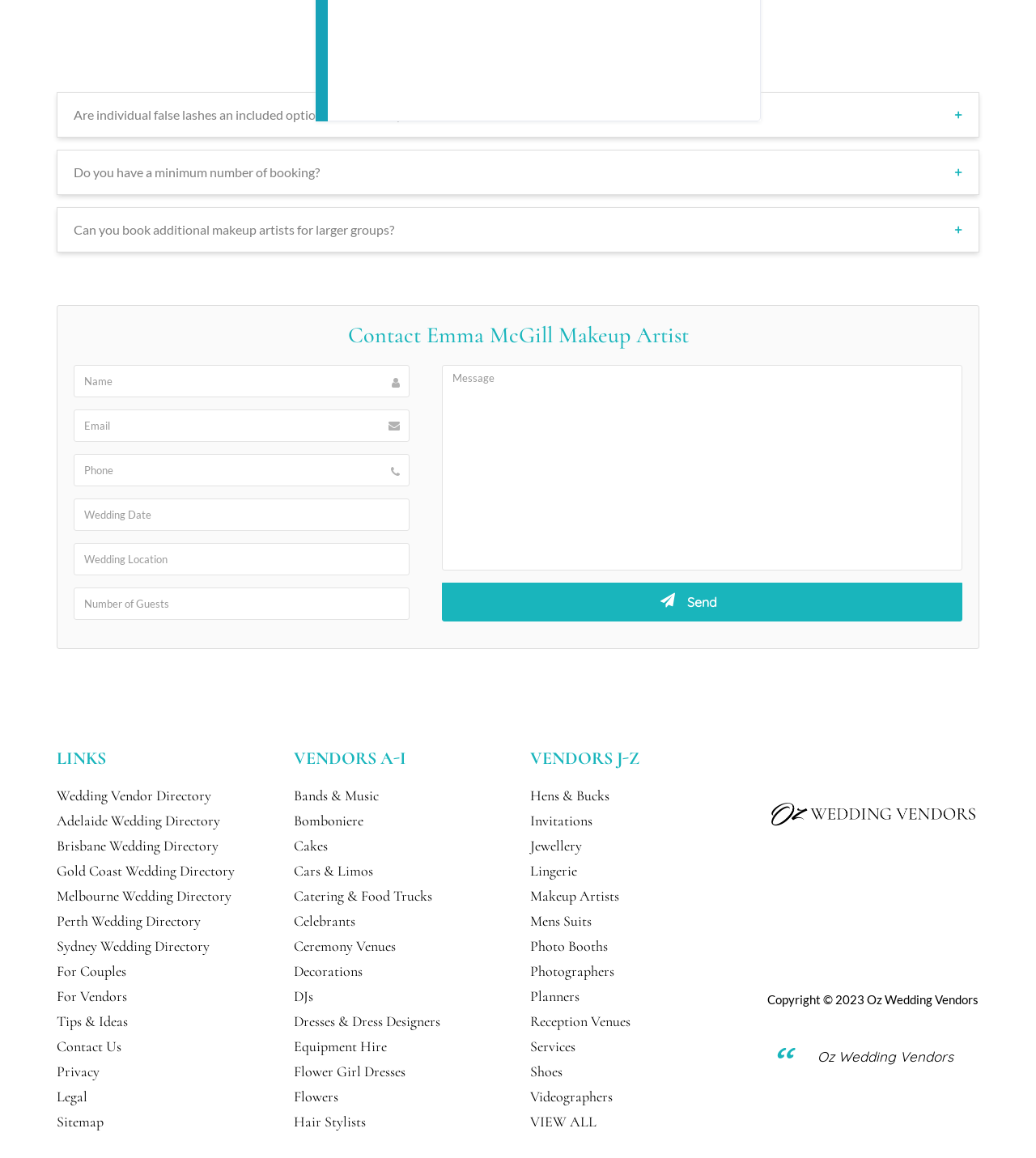Find the bounding box coordinates of the element I should click to carry out the following instruction: "View Wedding Vendor Directory".

[0.055, 0.679, 0.204, 0.695]